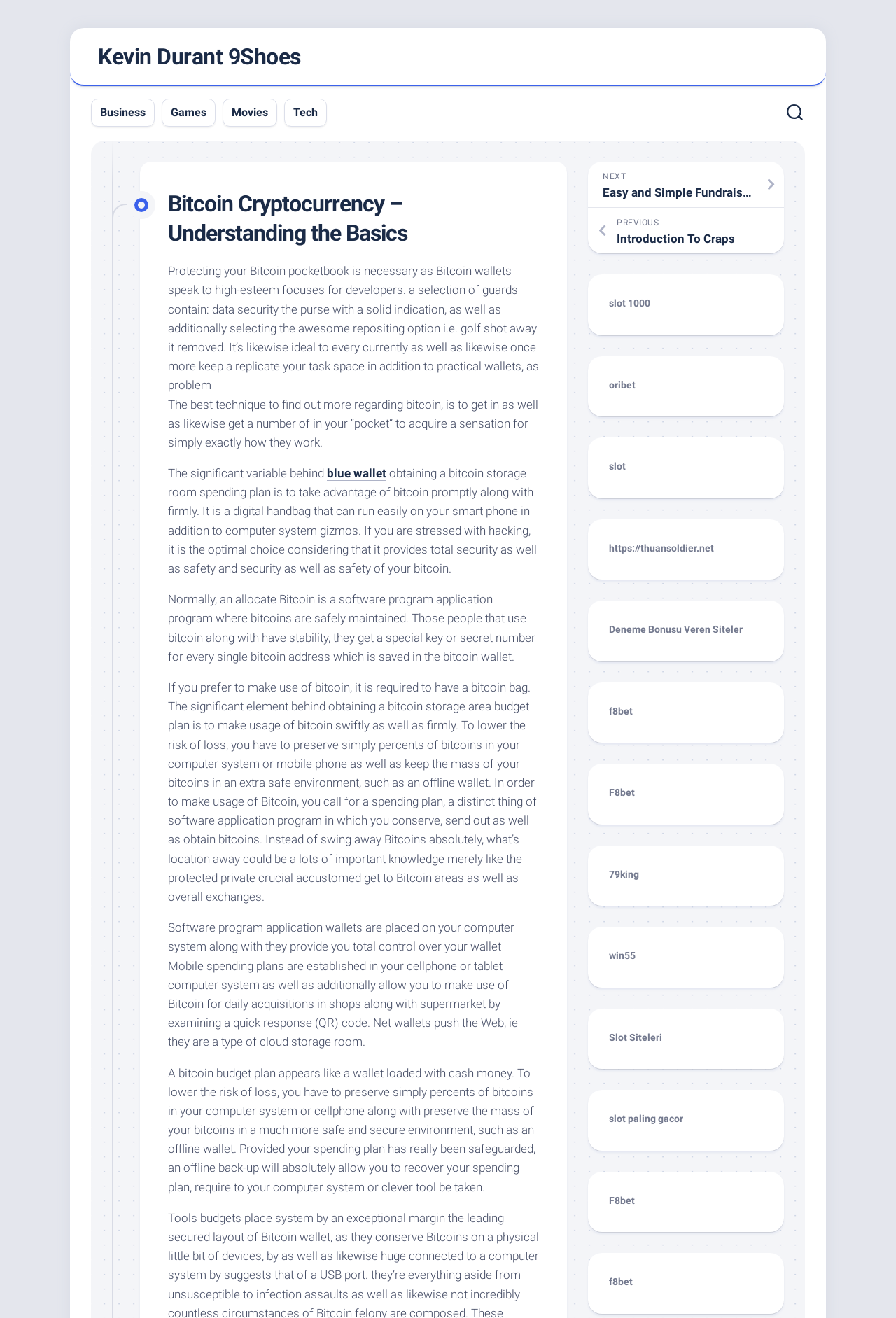Analyze the image and give a detailed response to the question:
What is the main topic of this webpage?

Based on the webpage content, the main topic is about understanding the basics of Bitcoin Cryptocurrency, including protecting Bitcoin wallets, finding out more about Bitcoin, and using Bitcoin safely and securely.